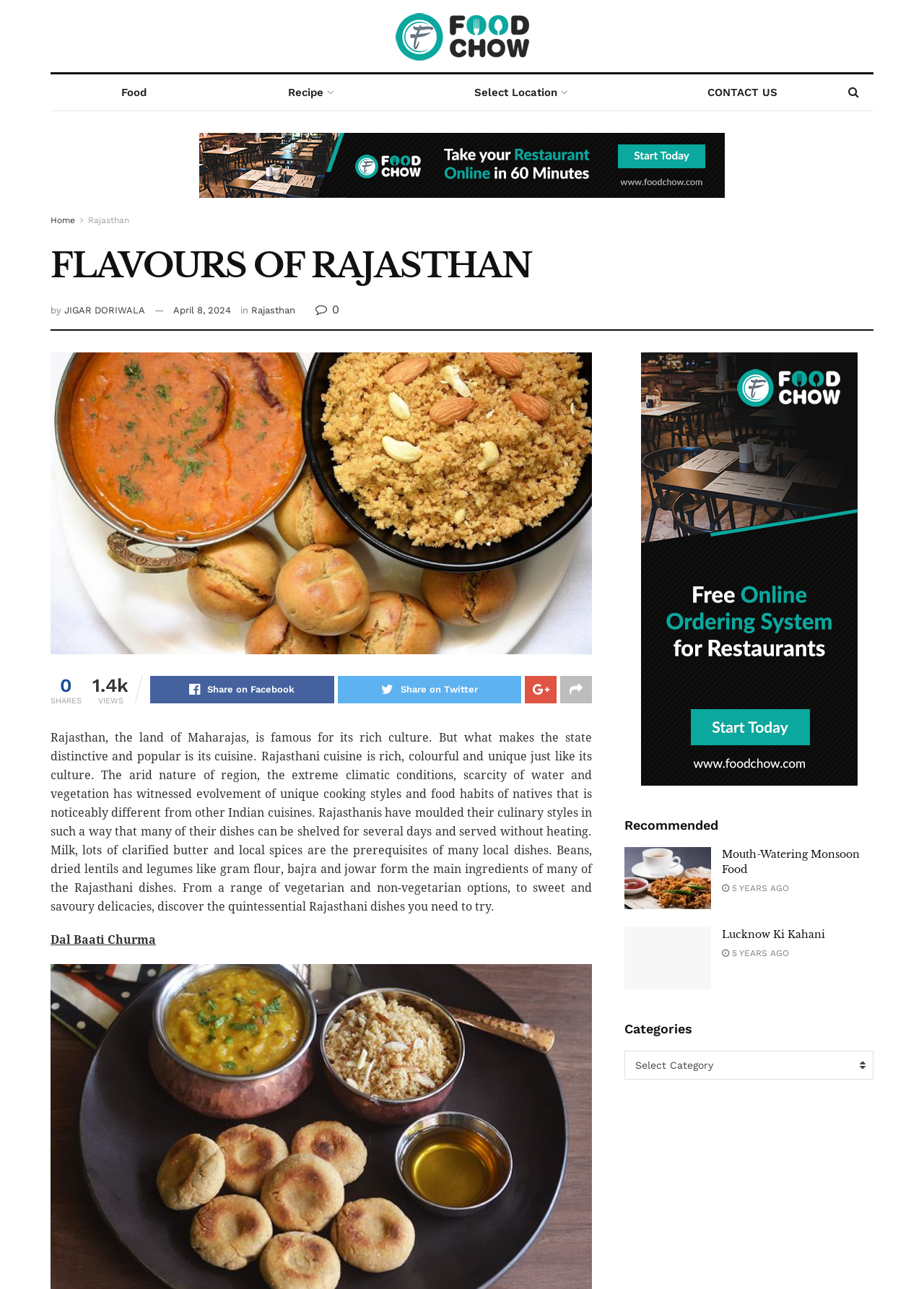Please determine the bounding box coordinates of the section I need to click to accomplish this instruction: "Read the article about 'FLAVOURS OF RAJASTHAN'".

[0.055, 0.188, 0.945, 0.224]